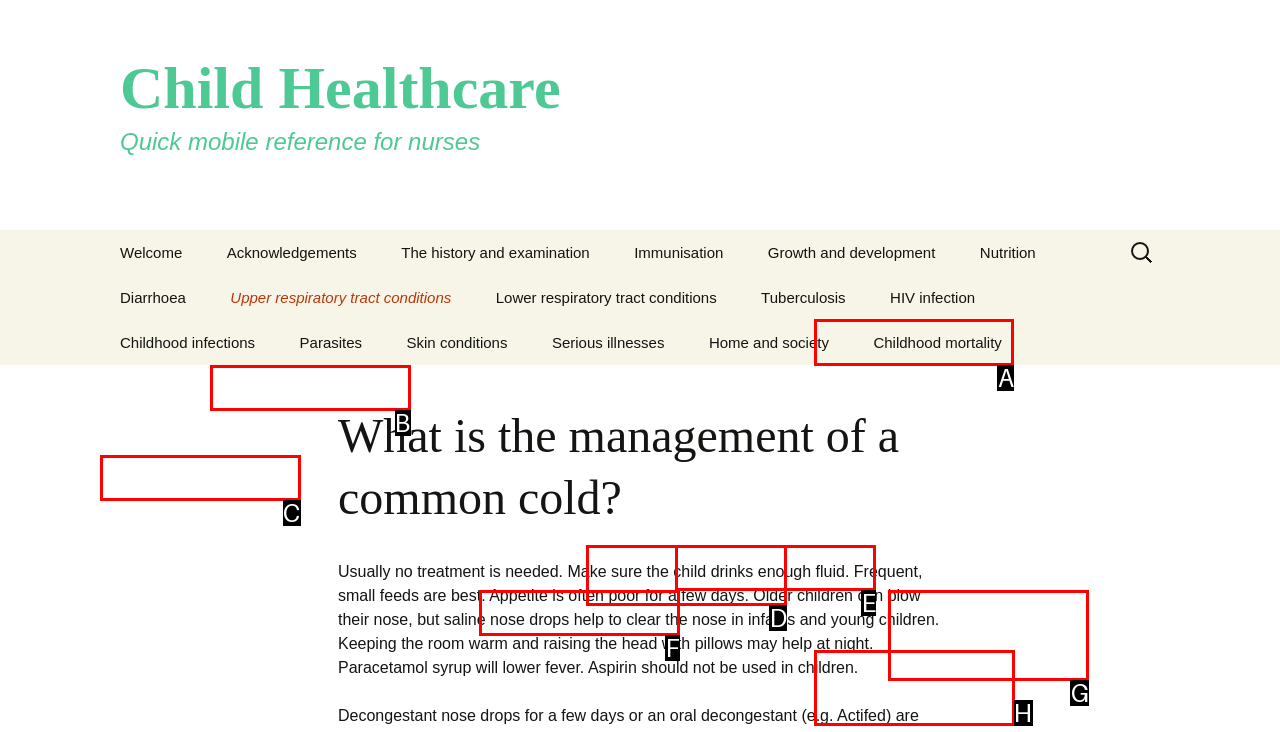Which UI element's letter should be clicked to achieve the task: Read about 'What is immunity?'
Provide the letter of the correct choice directly.

A